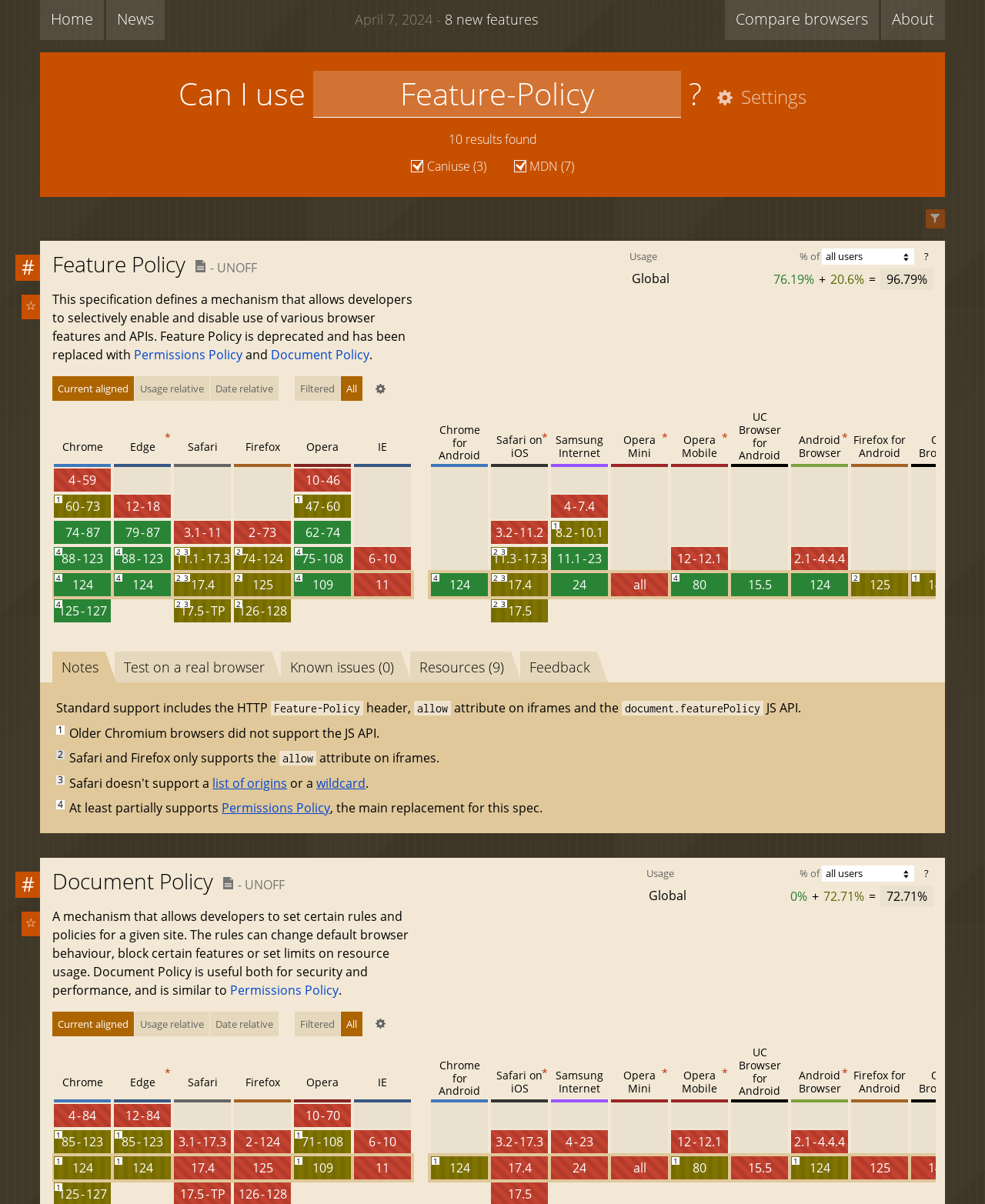Please specify the bounding box coordinates of the area that should be clicked to accomplish the following instruction: "Check the support for Chrome". The coordinates should consist of four float numbers between 0 and 1, i.e., [left, top, right, bottom].

[0.055, 0.359, 0.113, 0.388]